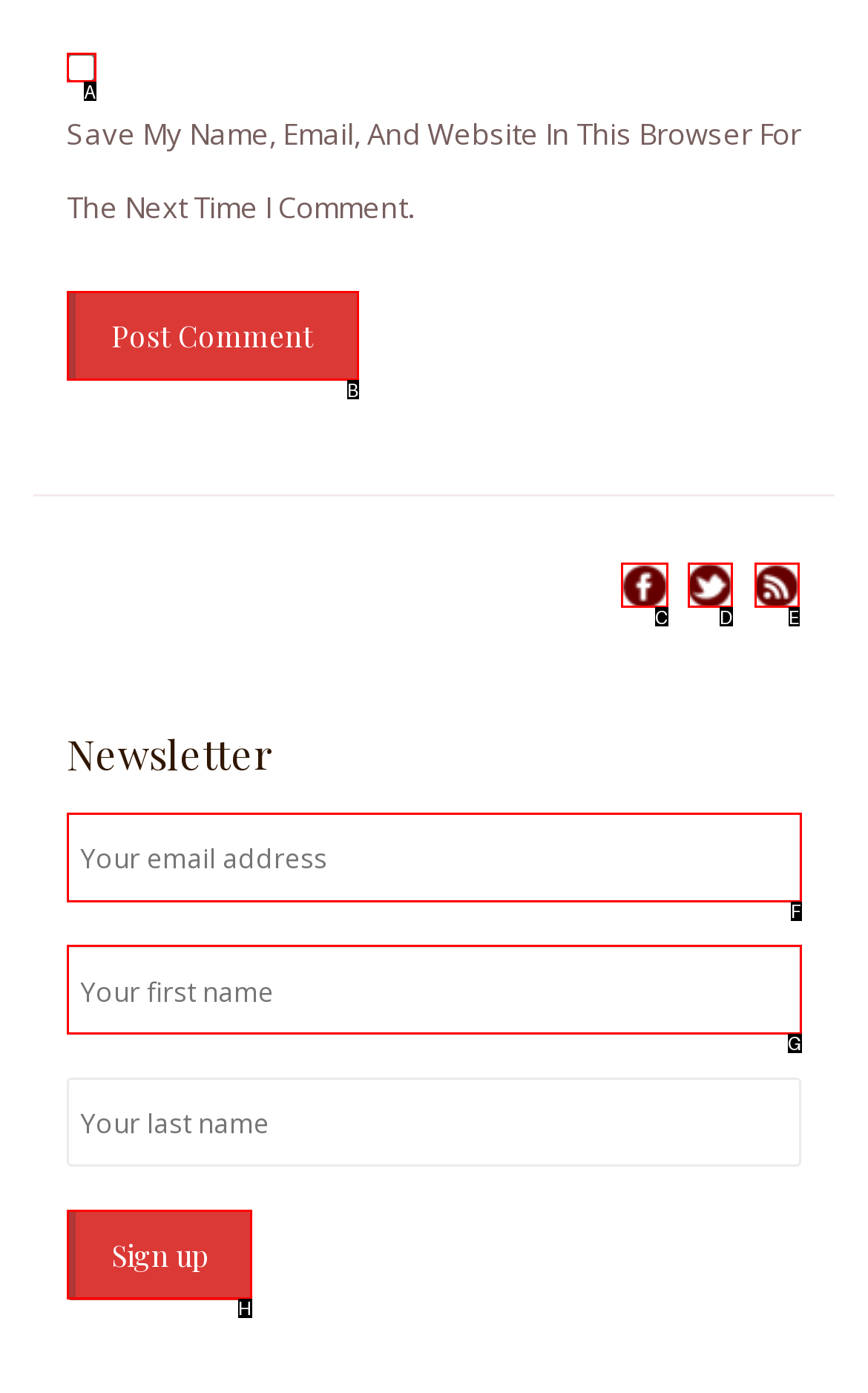Based on the description: value="Sign up", select the HTML element that best fits. Reply with the letter of the correct choice from the options given.

H